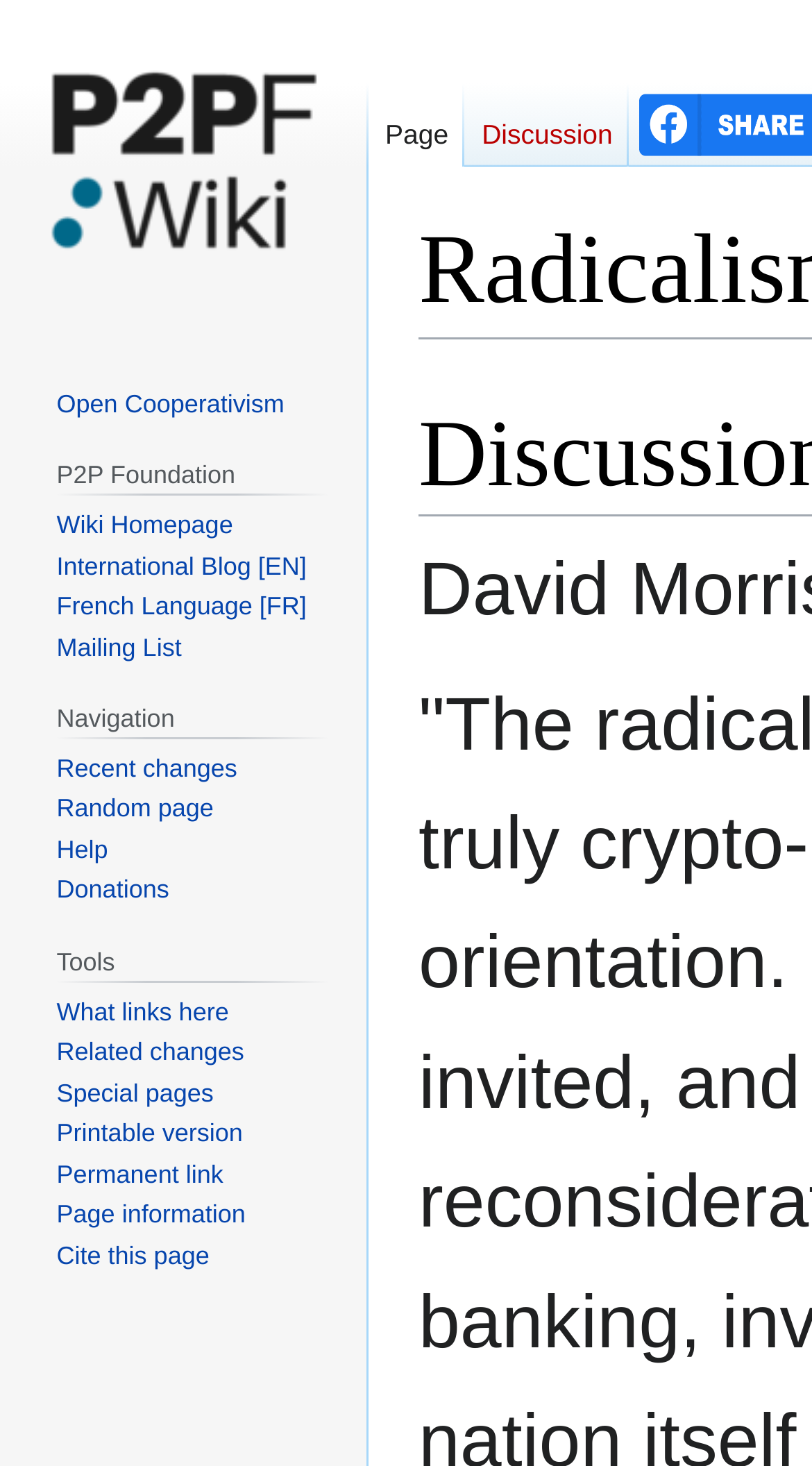Give a comprehensive overview of the webpage, including key elements.

The webpage is titled "Radicalism of Crypto - P2P Foundation" and appears to be a wiki-style page with various navigation menus and links. 

At the top, there are two links, "Jump to navigation" and "Jump to search", positioned side by side, almost centered horizontally. Below them, there are three main navigation sections: "Key Projects", "P2P Foundation", and "Navigation". 

The "Key Projects" section contains a single link, "Open Cooperativism". The "P2P Foundation" section has several links, including "Wiki Homepage", "International Blog [EN]", "French Language [FR]", and "Mailing List". 

The "Navigation" section is the longest, with multiple links, including "Recent changes", "Random page", "Help", "Donations", and several others. Each of these links has a corresponding keyboard shortcut. 

To the left of these navigation sections, there is a link "Visit the main page" at the top, and a "Tools" section at the bottom, which contains several links, including "What links here", "Related changes", "Special pages", and others.